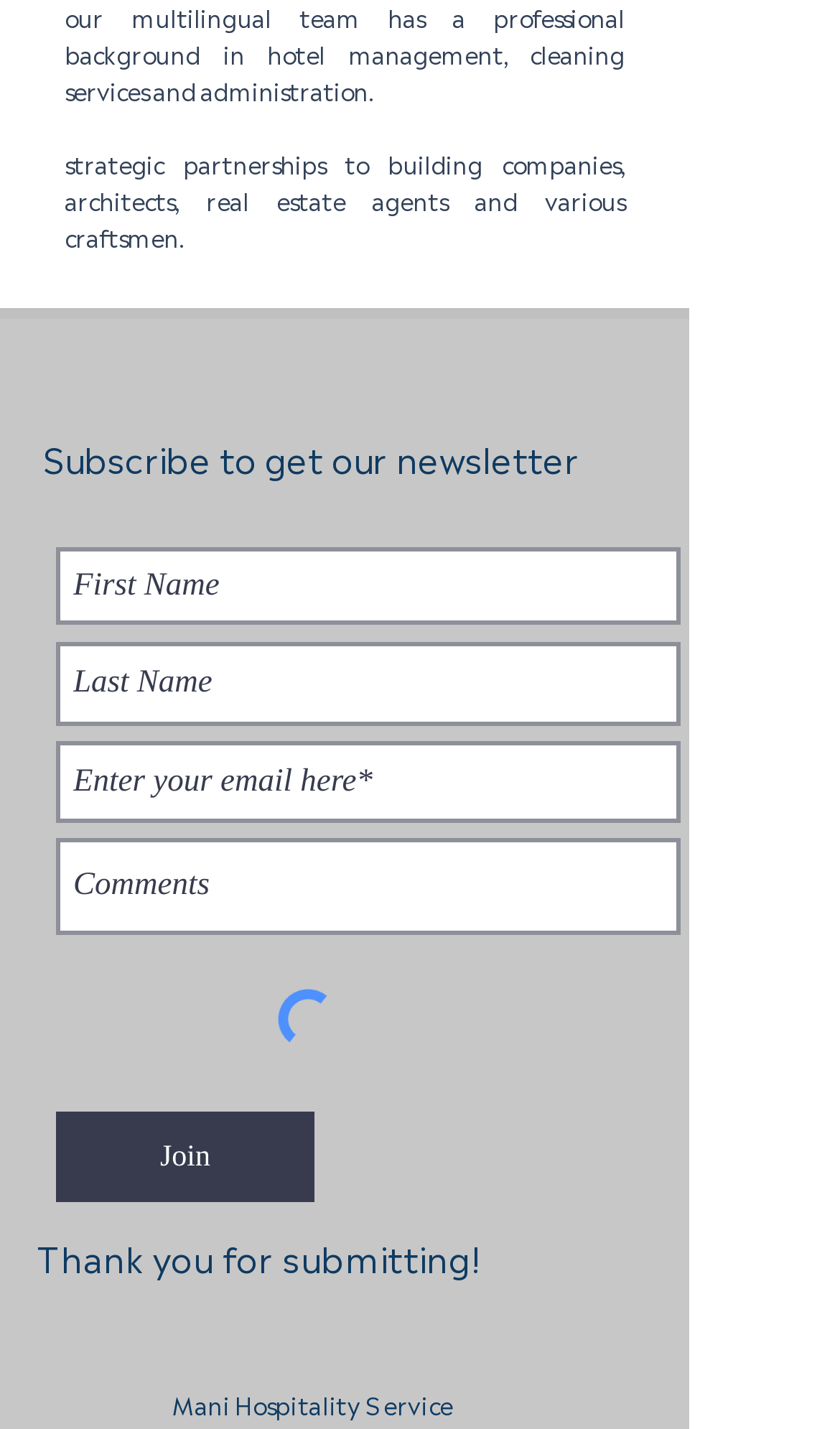Bounding box coordinates are given in the format (top-left x, top-left y, bottom-right x, bottom-right y). All values should be floating point numbers between 0 and 1. Provide the bounding box coordinate for the UI element described as: aria-label="Comments" name="comments" placeholder="Comments"

[0.067, 0.587, 0.81, 0.655]